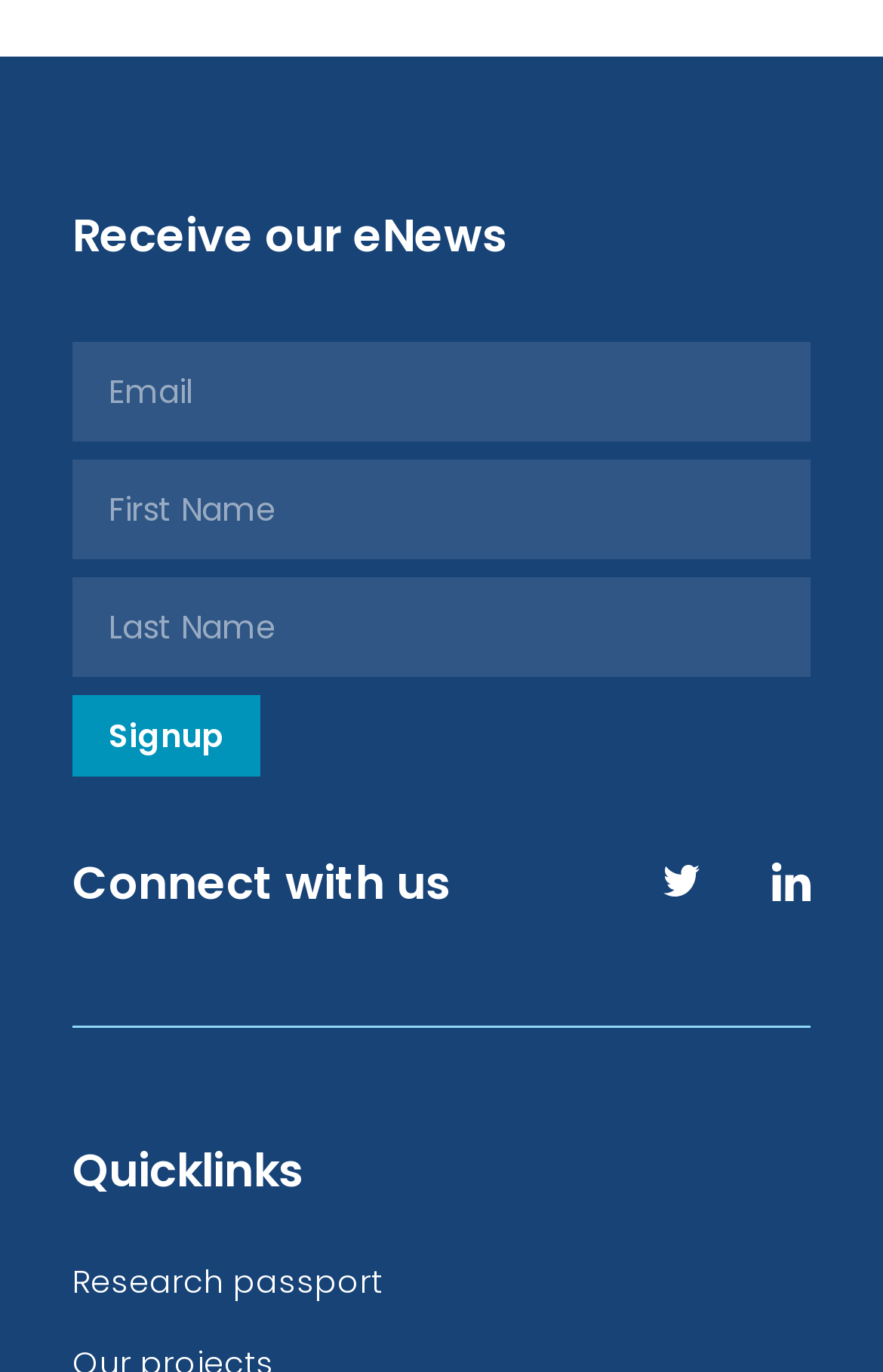What is the 'Quicklinks' section about?
Answer the question with a detailed explanation, including all necessary information.

The 'Quicklinks' static text is followed by a link to 'Research passport', implying that this section provides quick access to important links, such as the research passport.